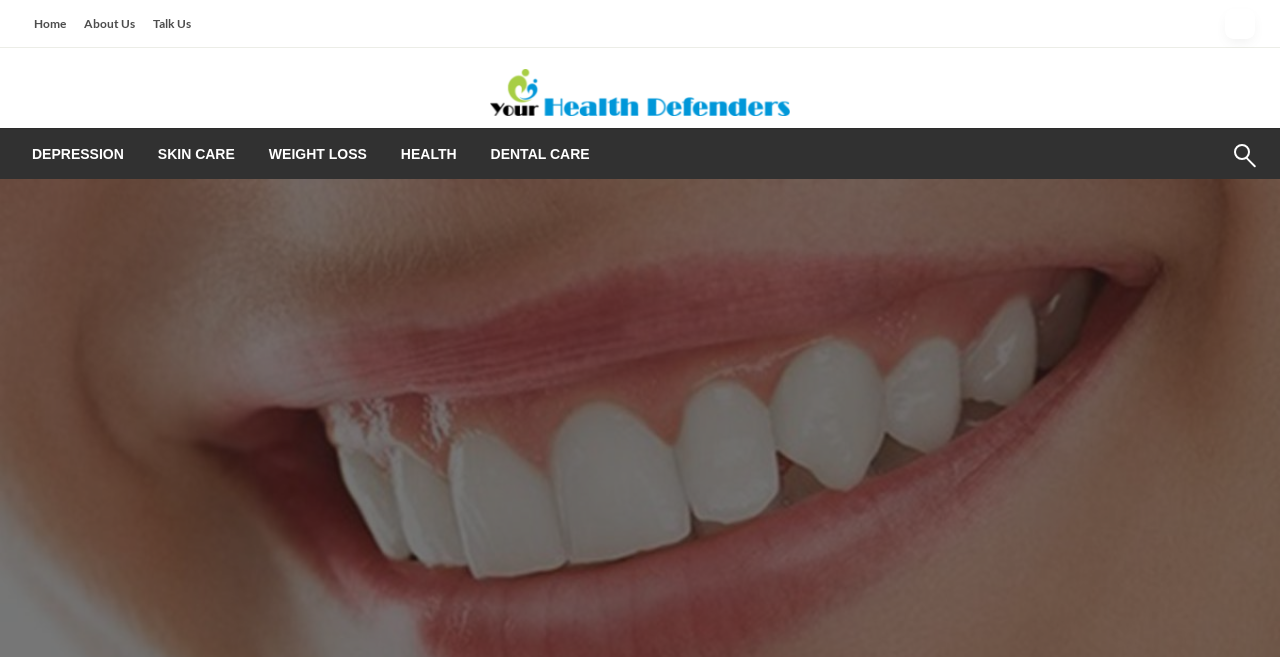Provide a one-word or one-phrase answer to the question:
What categories are available in the menu?

DEPRESSION, SKIN CARE, WEIGHT LOSS, HEALTH, DENTAL CARE